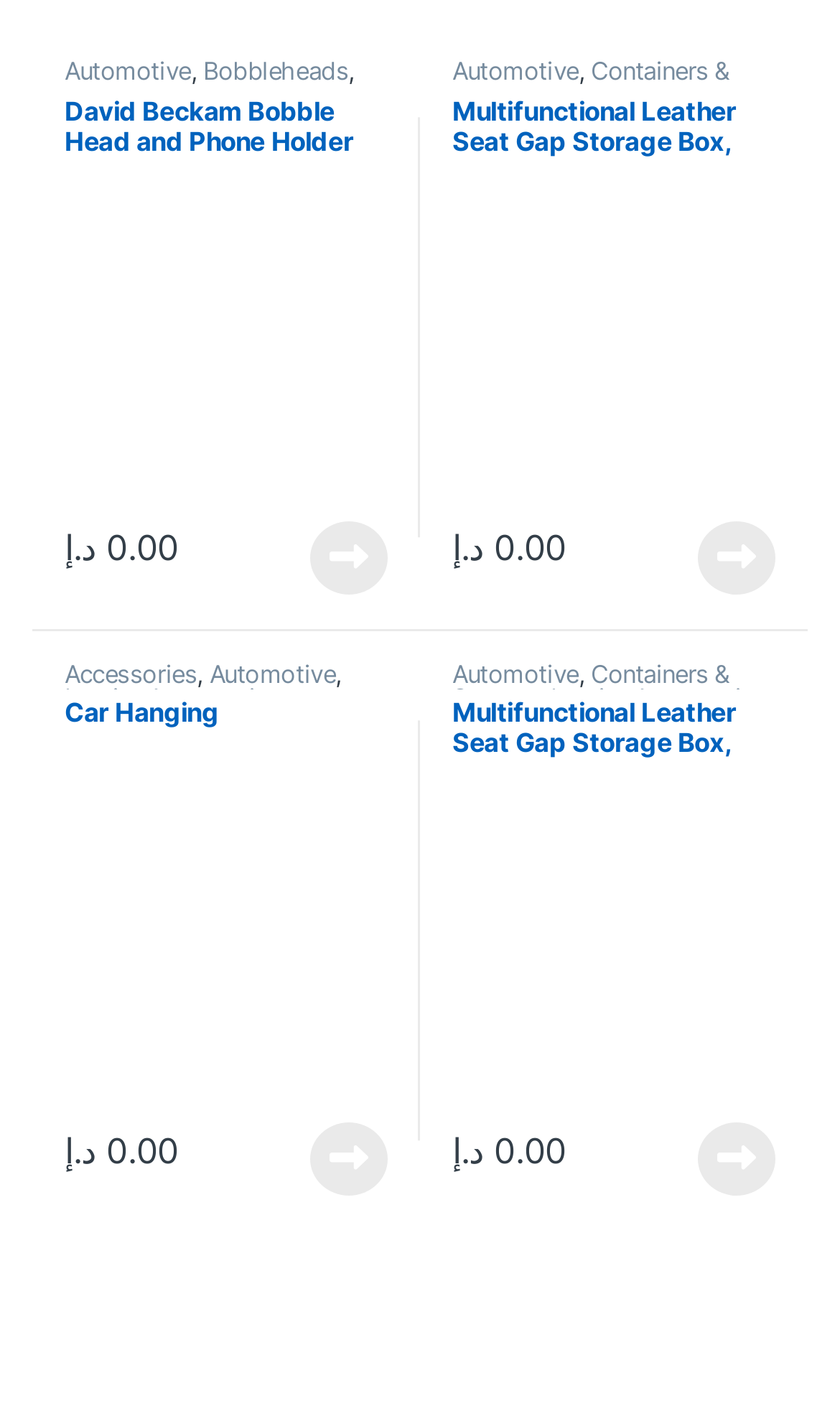Find the bounding box coordinates of the element to click in order to complete this instruction: "View product details". The bounding box coordinates must be four float numbers between 0 and 1, denoted as [left, top, right, bottom].

None